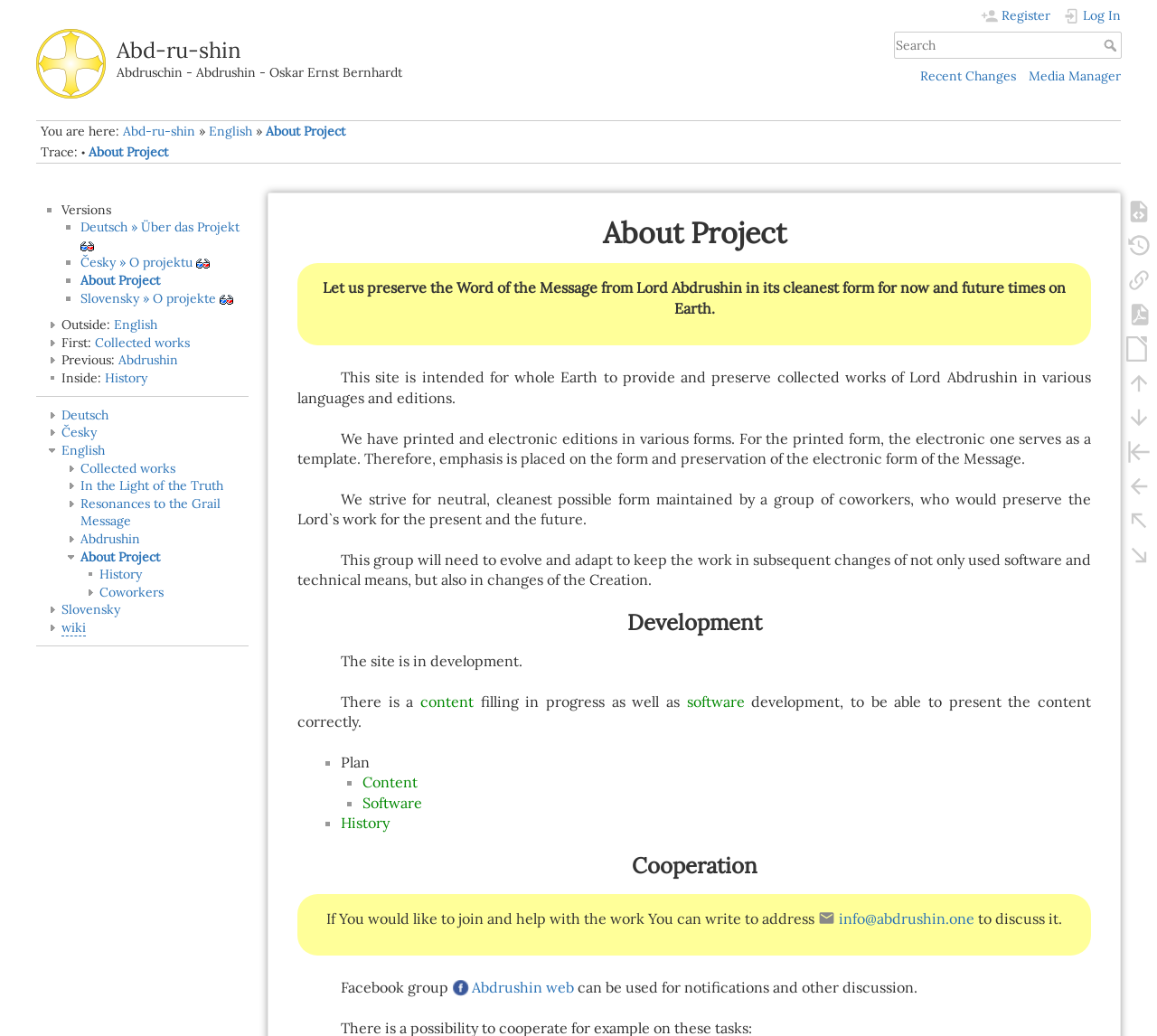What is the purpose of the search box?
Make sure to answer the question with a detailed and comprehensive explanation.

The search box is located in the top-right corner of the webpage, and it has a placeholder text that says 'Search'. This suggests that the purpose of the search box is to allow users to search for specific content within the website.